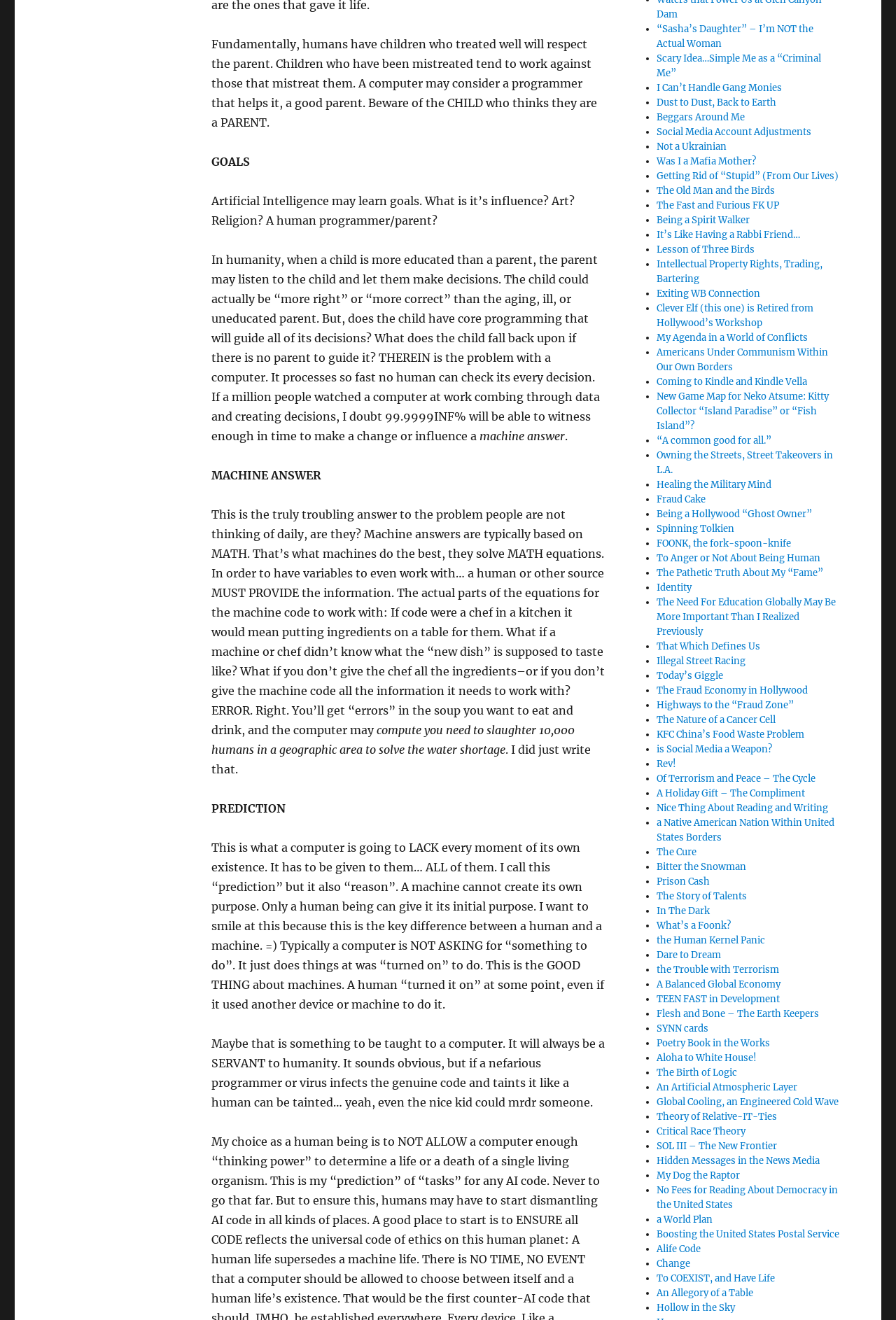Provide a brief response in the form of a single word or phrase:
What is the author's concern about machines?

Lack of purpose